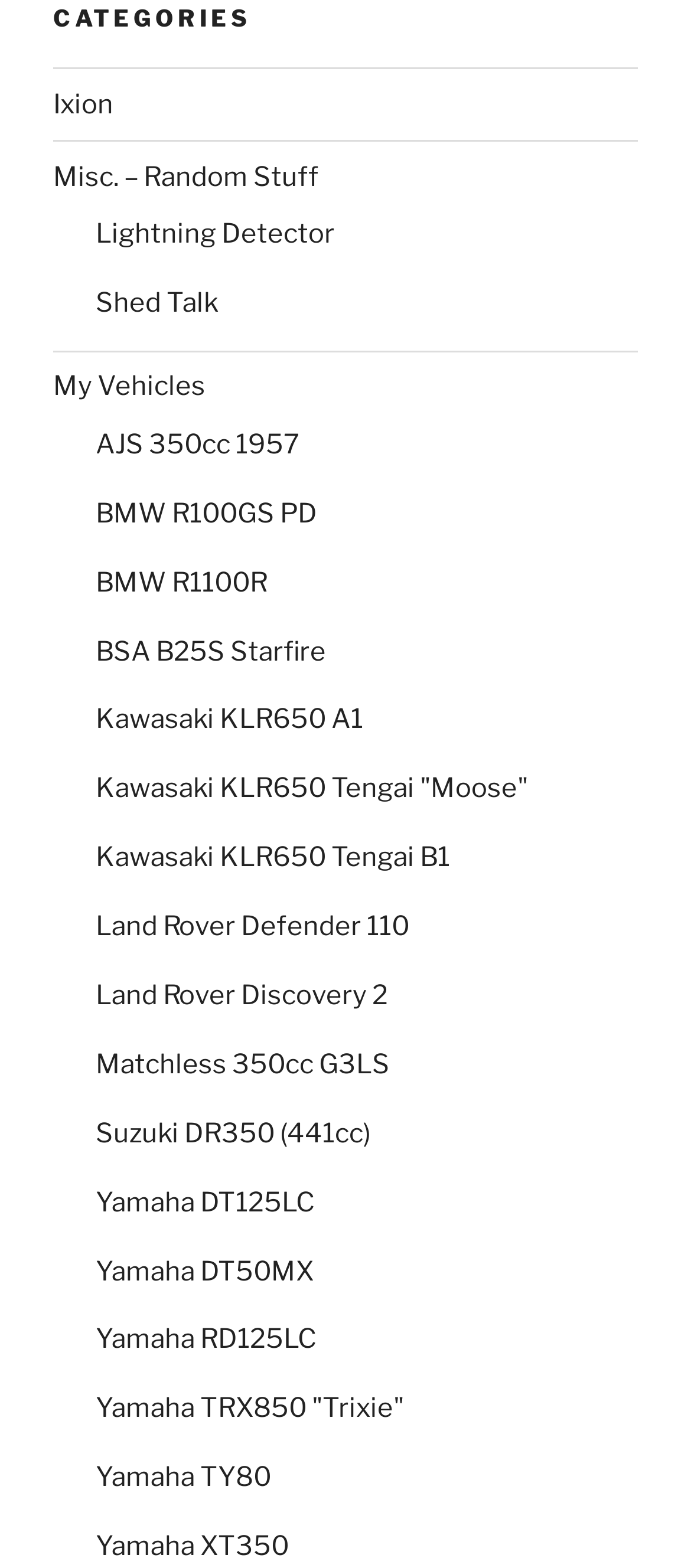Find the bounding box of the UI element described as follows: "Wiring Multiple LEDs".

None